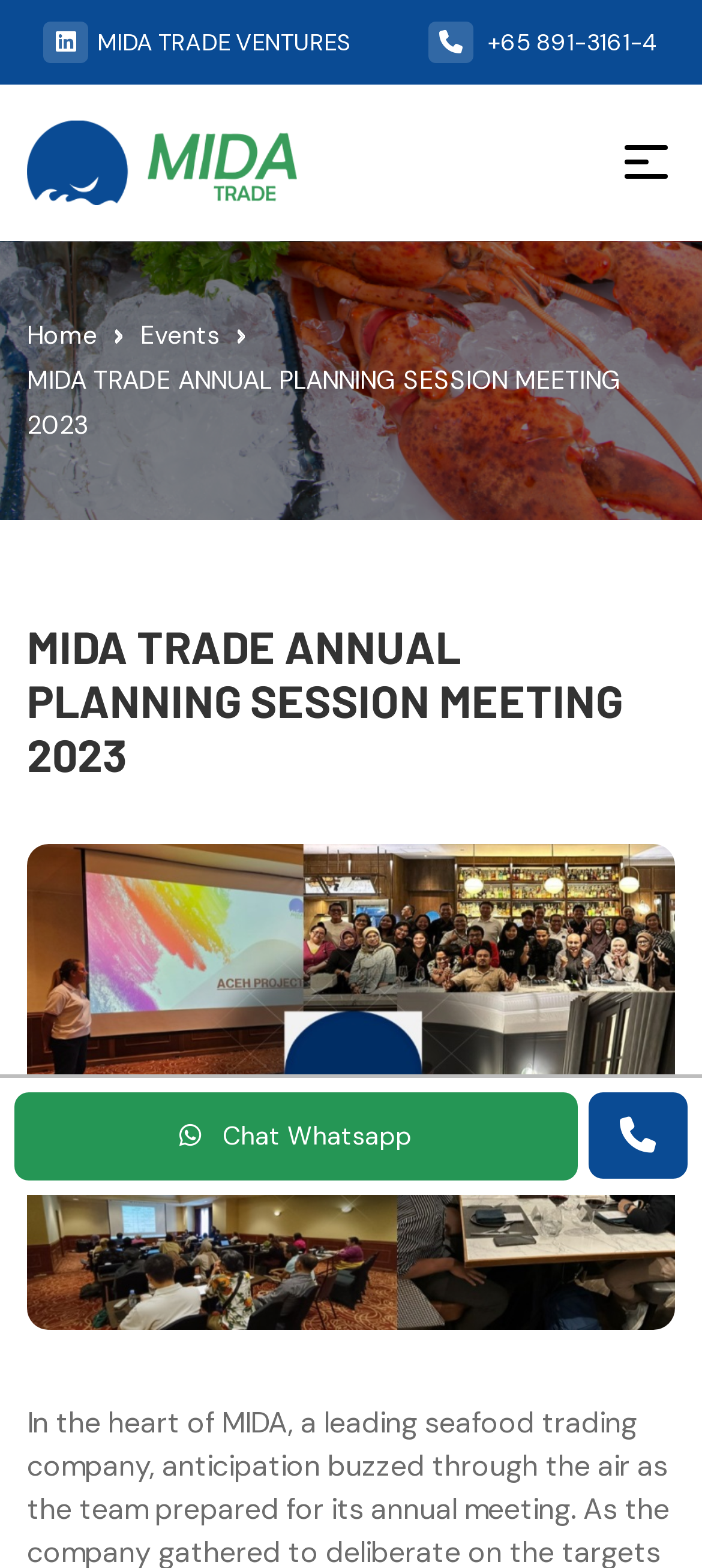Pinpoint the bounding box coordinates for the area that should be clicked to perform the following instruction: "View MIDA TRADE ANNUAL PLANNING SESSION MEETING 2023".

[0.038, 0.228, 0.936, 0.286]